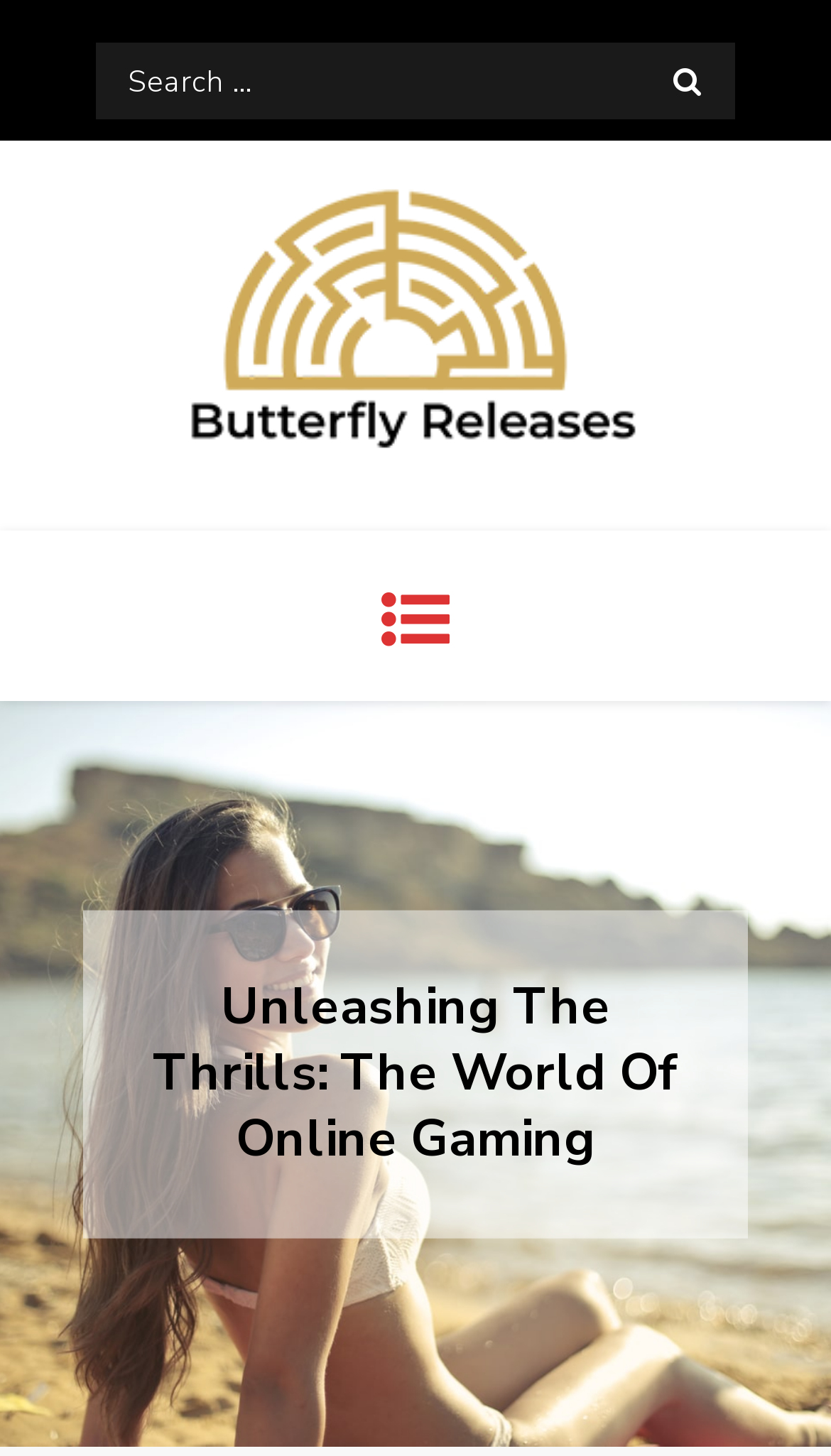Please provide a one-word or short phrase answer to the question:
What is the title of the featured game?

Butterfly Releases